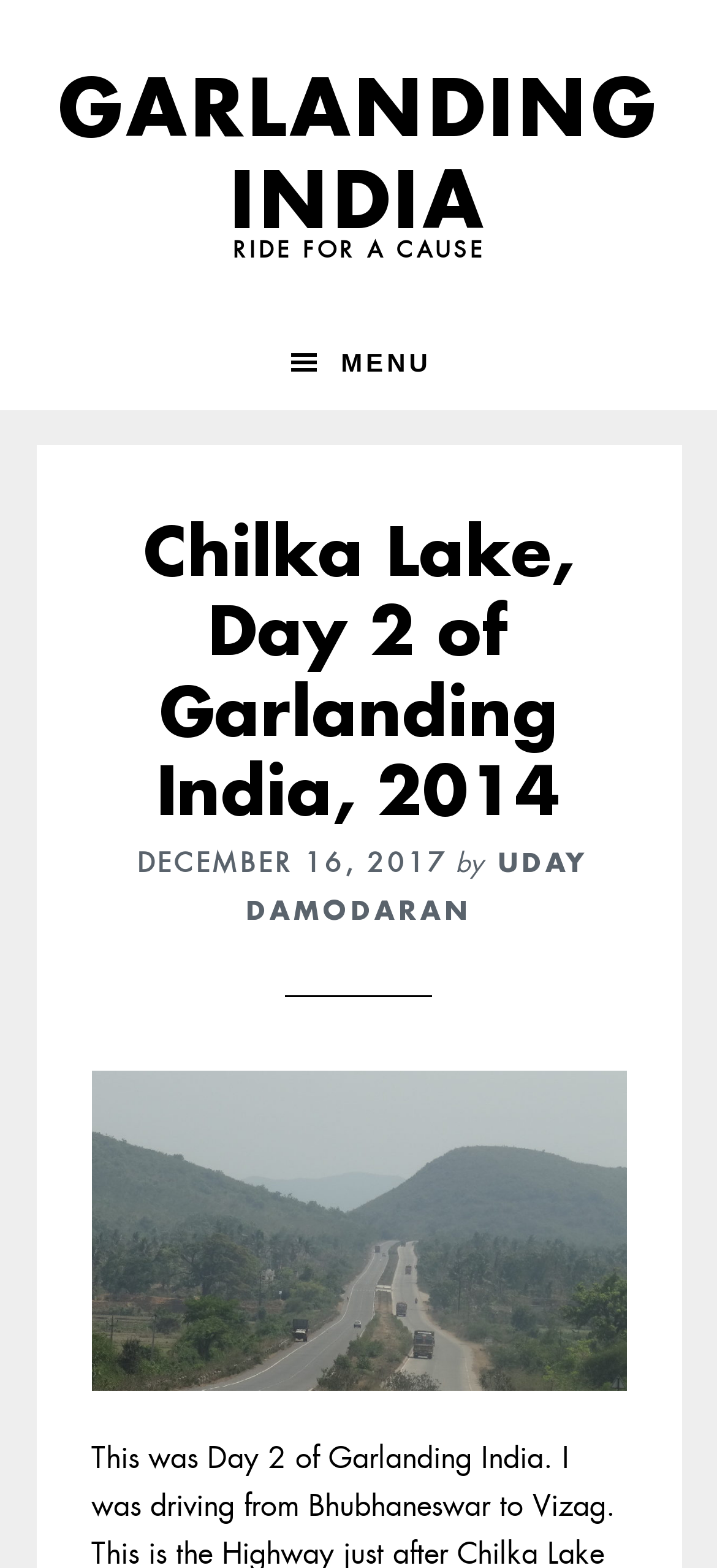Please predict the bounding box coordinates (top-left x, top-left y, bottom-right x, bottom-right y) for the UI element in the screenshot that fits the description: Uday Damodaran

[0.342, 0.542, 0.819, 0.582]